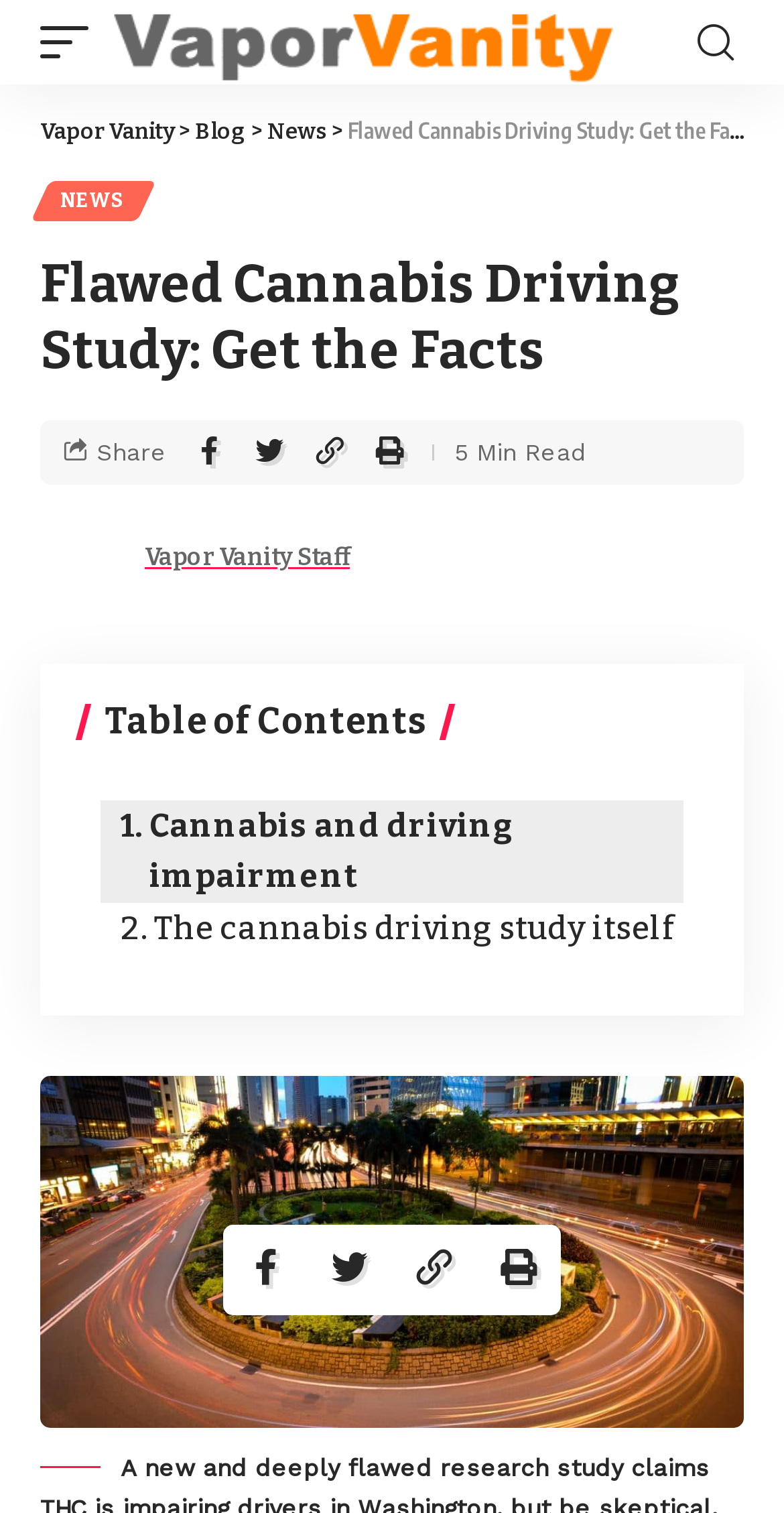Given the description The cannabis driving study itself, predict the bounding box coordinates of the UI element. Ensure the coordinates are in the format (top-left x, top-left y, bottom-right x, bottom-right y) and all values are between 0 and 1.

[0.128, 0.597, 0.859, 0.631]